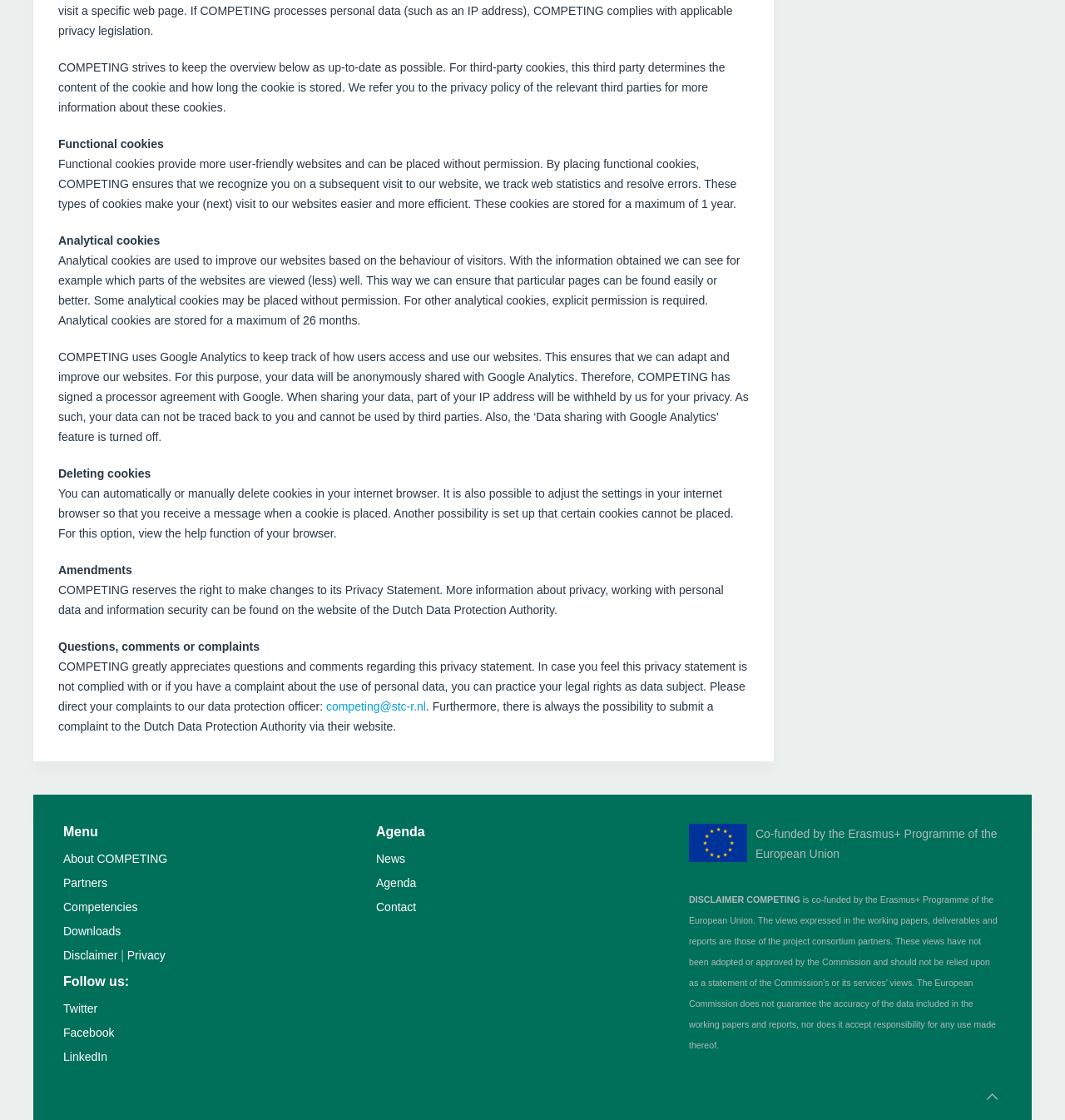Answer the question with a brief word or phrase:
What type of cookies can be placed without permission?

Functional cookies